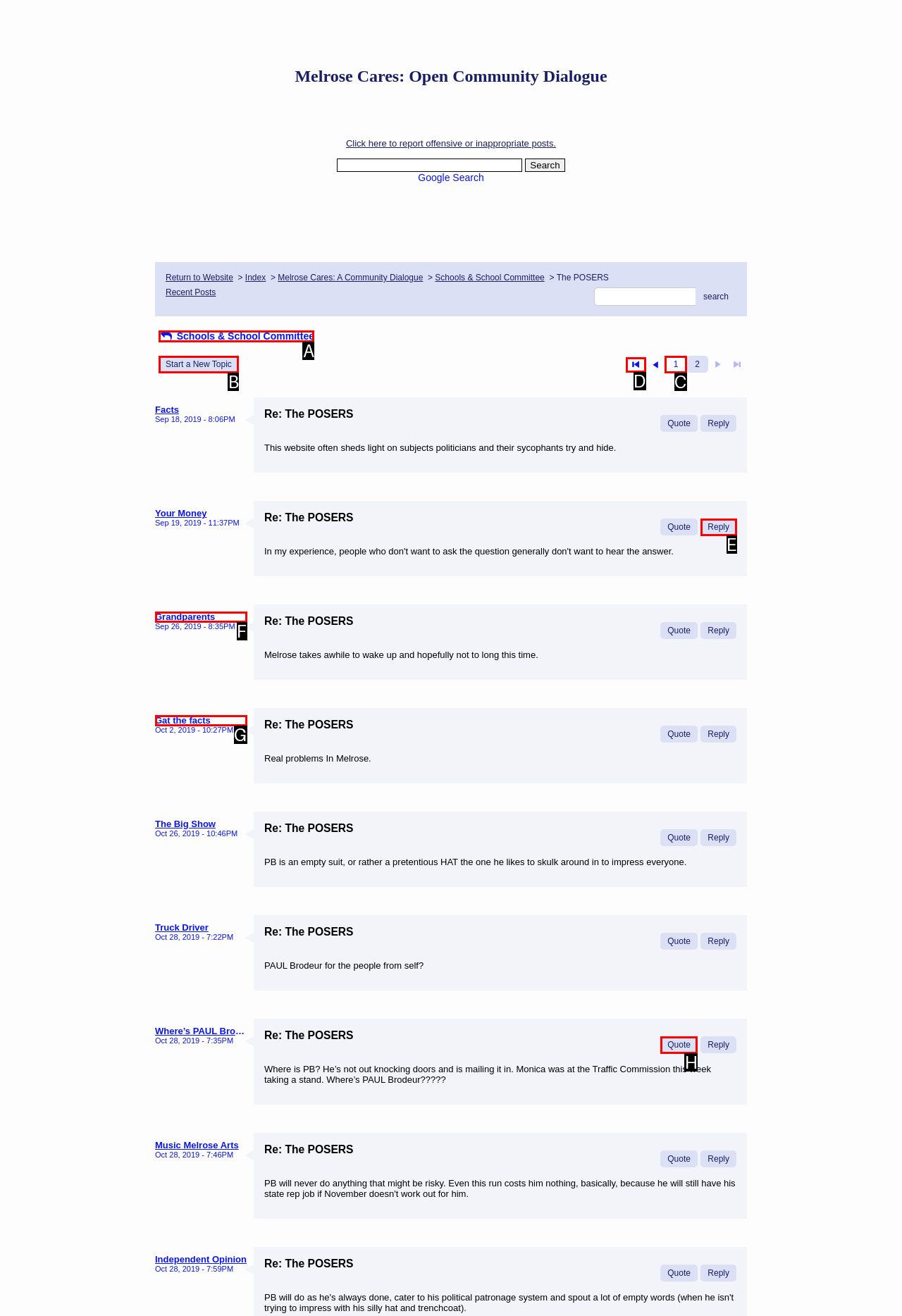Identify the matching UI element based on the description: Start a New Topic
Reply with the letter from the available choices.

B